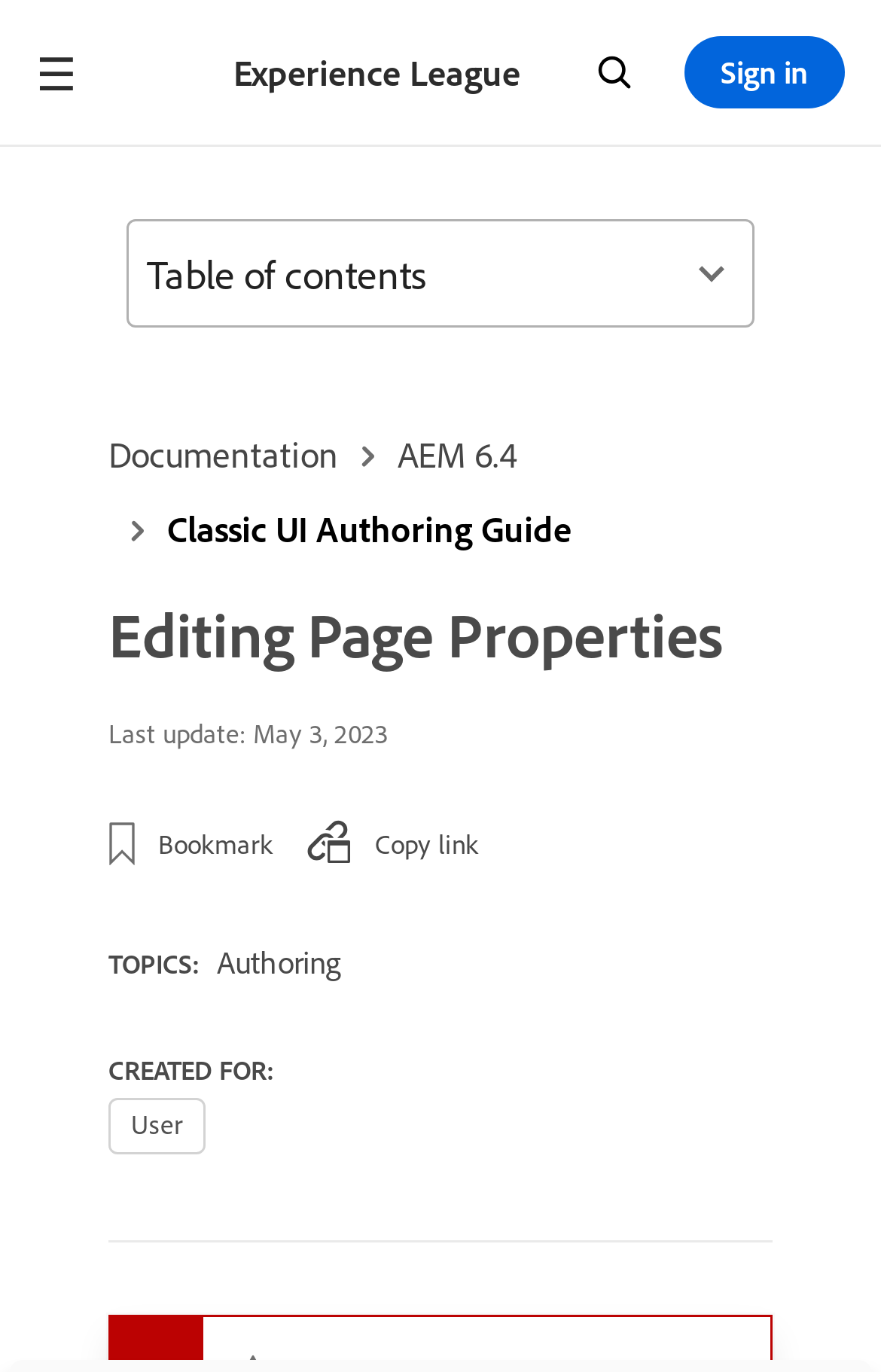Identify the bounding box for the UI element described as: "Table of contents". Ensure the coordinates are four float numbers between 0 and 1, formatted as [left, top, right, bottom].

[0.144, 0.16, 0.856, 0.239]